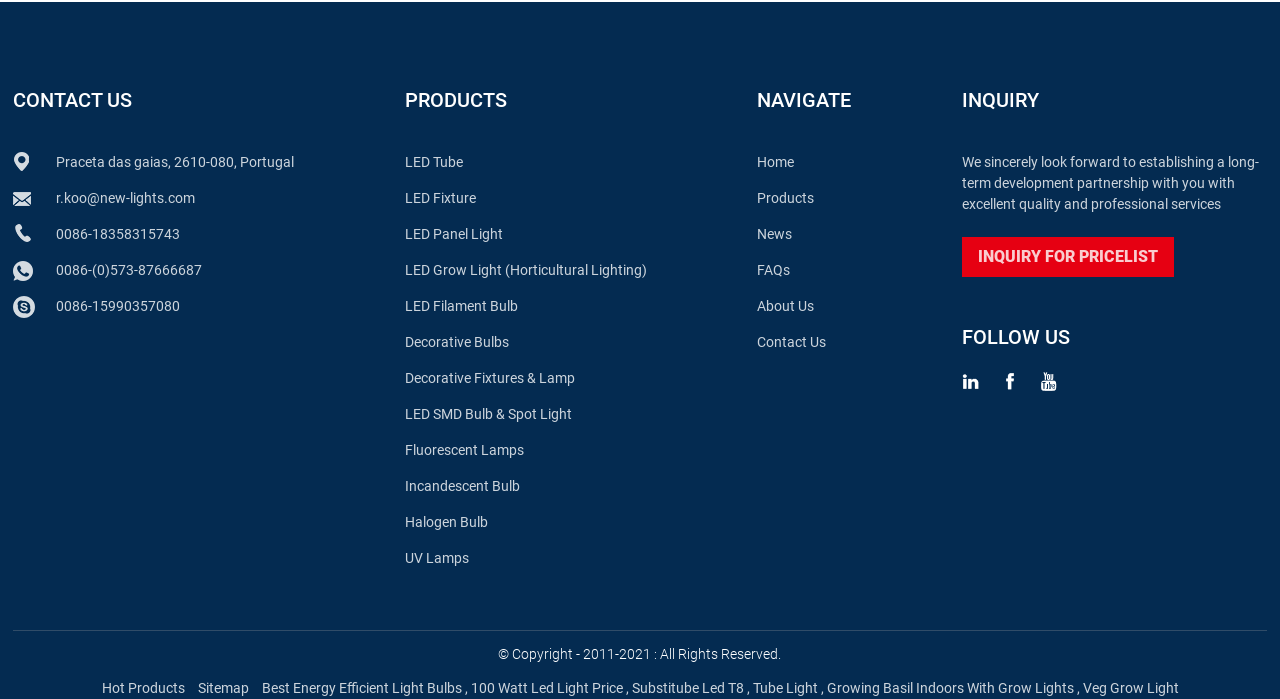What is the company's copyright period?
Provide a detailed and extensive answer to the question.

I found the copyright period by looking at the static text element at the bottom of the page, which reads '© Copyright - 2011-2021 : All Rights Reserved'.